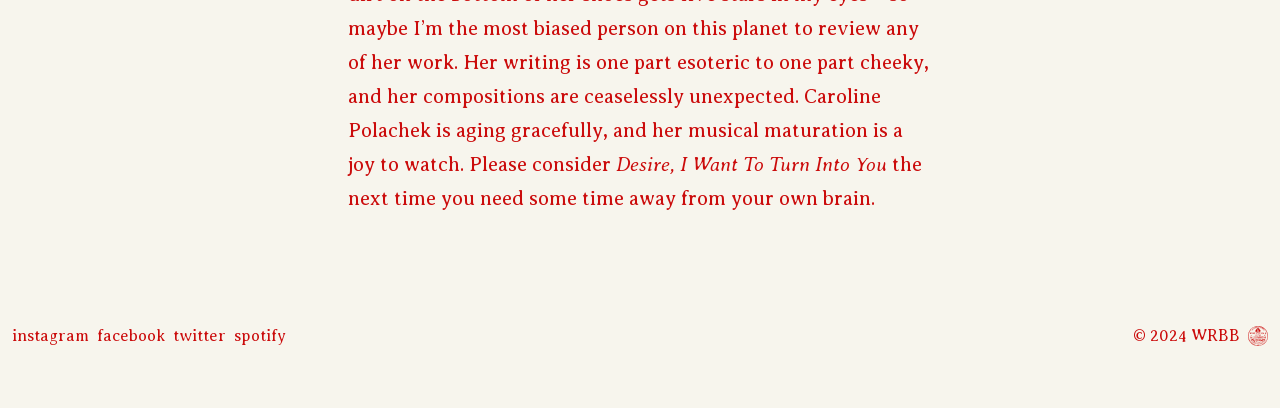Bounding box coordinates should be provided in the format (top-left x, top-left y, bottom-right x, bottom-right y) with all values between 0 and 1. Identify the bounding box for this UI element: facebook

[0.076, 0.794, 0.129, 0.853]